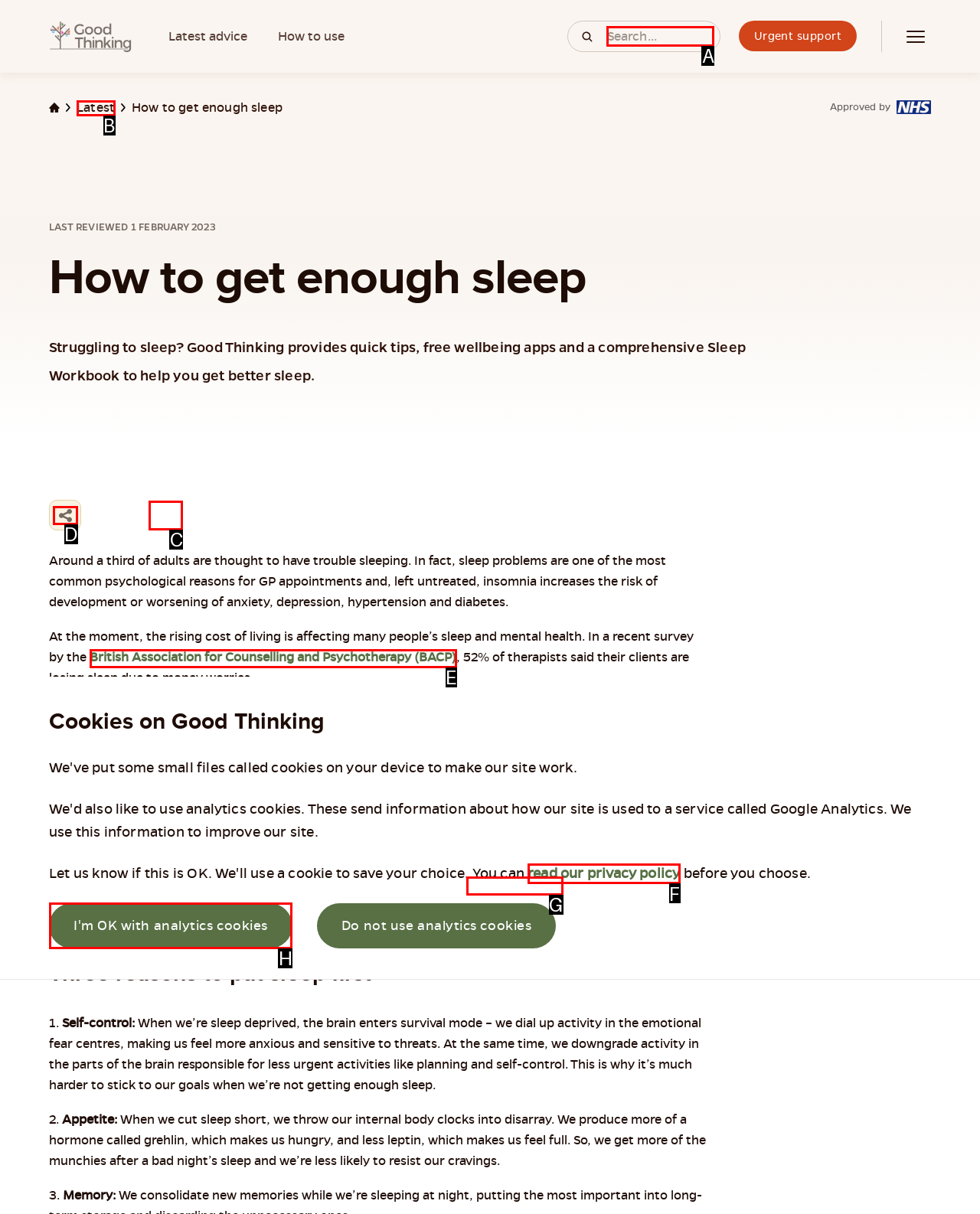Select the appropriate HTML element that needs to be clicked to finish the task: Share this page
Reply with the letter of the chosen option.

D